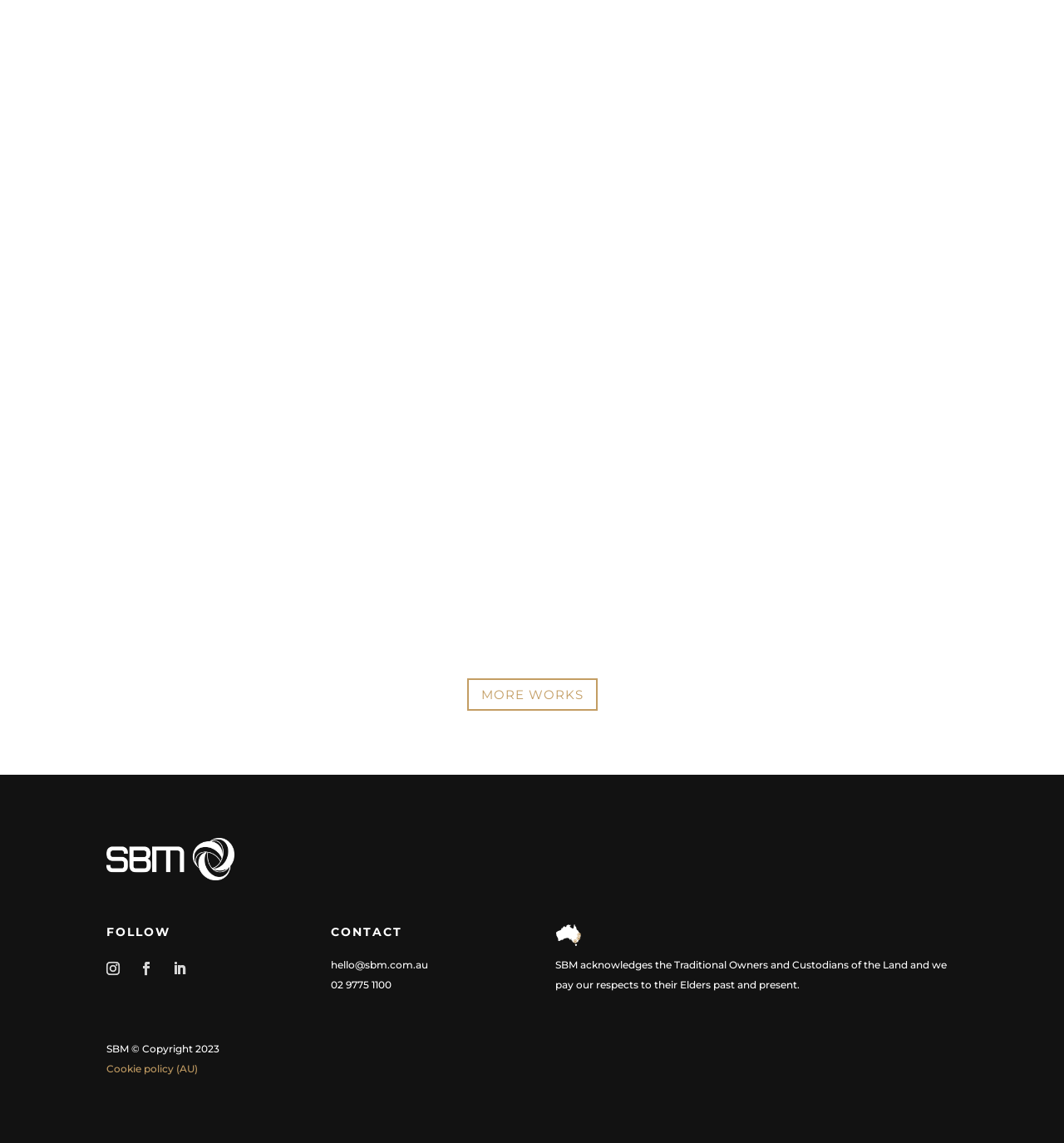What is the company's acknowledgement statement?
Please craft a detailed and exhaustive response to the question.

The company's acknowledgement statement can be found at the bottom of the webpage, above the copyright information. It is a static text element that acknowledges the Traditional Owners and Custodians of the Land.